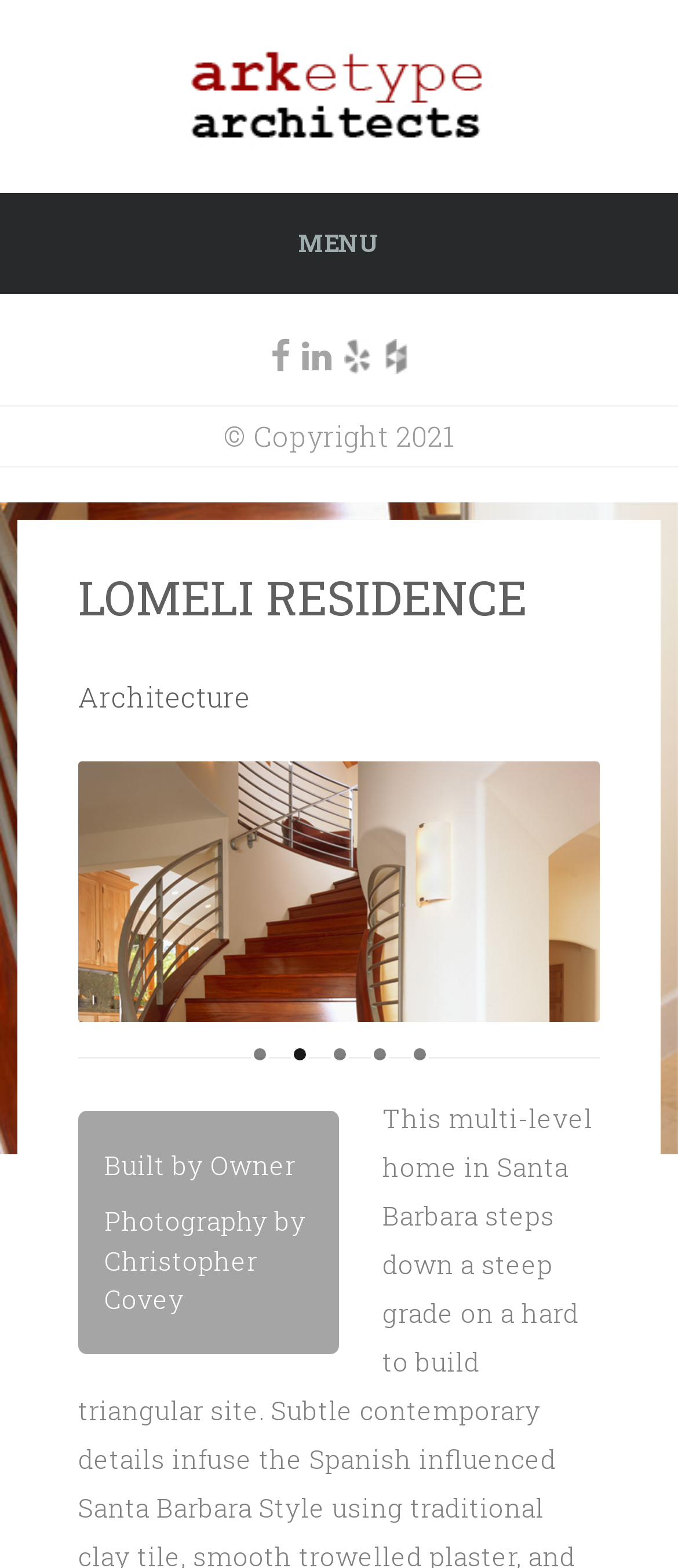Produce an extensive caption that describes everything on the webpage.

This webpage is about the Lomeli Residence, a project by Arketype Architects. At the top, there is a navigation menu with links to "MENU" and several social media icons. Below the menu, there is a heading that reads "LOMELI RESIDENCE" in a prominent font. 

To the right of the heading, there are links to "Architecture" and a copyright notice that reads "© Copyright 2021". 

The main content of the page is a slideshow, which takes up most of the screen. The slideshow has five slides, and there are controls at the bottom to navigate through them. The controls consist of five numbered links and two arrow links to move to the previous or next slide. 

Above the slideshow controls, there is a separator line that spans the width of the slideshow. Below the separator line, there are two lines of text that provide additional information about the project: "Built by Owner" and "Photography by Christopher Covey".